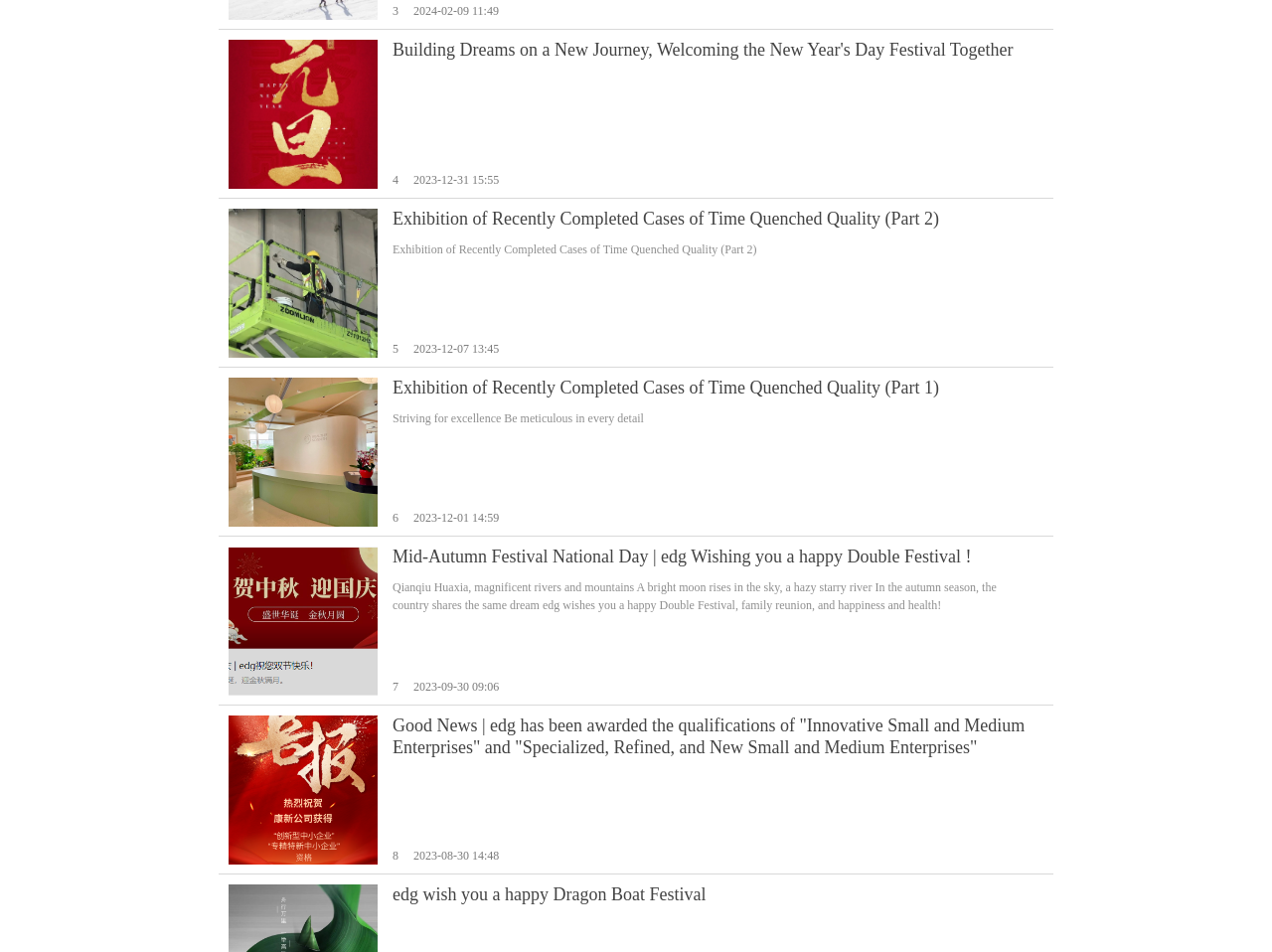Identify the bounding box coordinates necessary to click and complete the given instruction: "Learn more about edg's Innovative Small and Medium Enterprises award".

[0.309, 0.752, 0.812, 0.797]